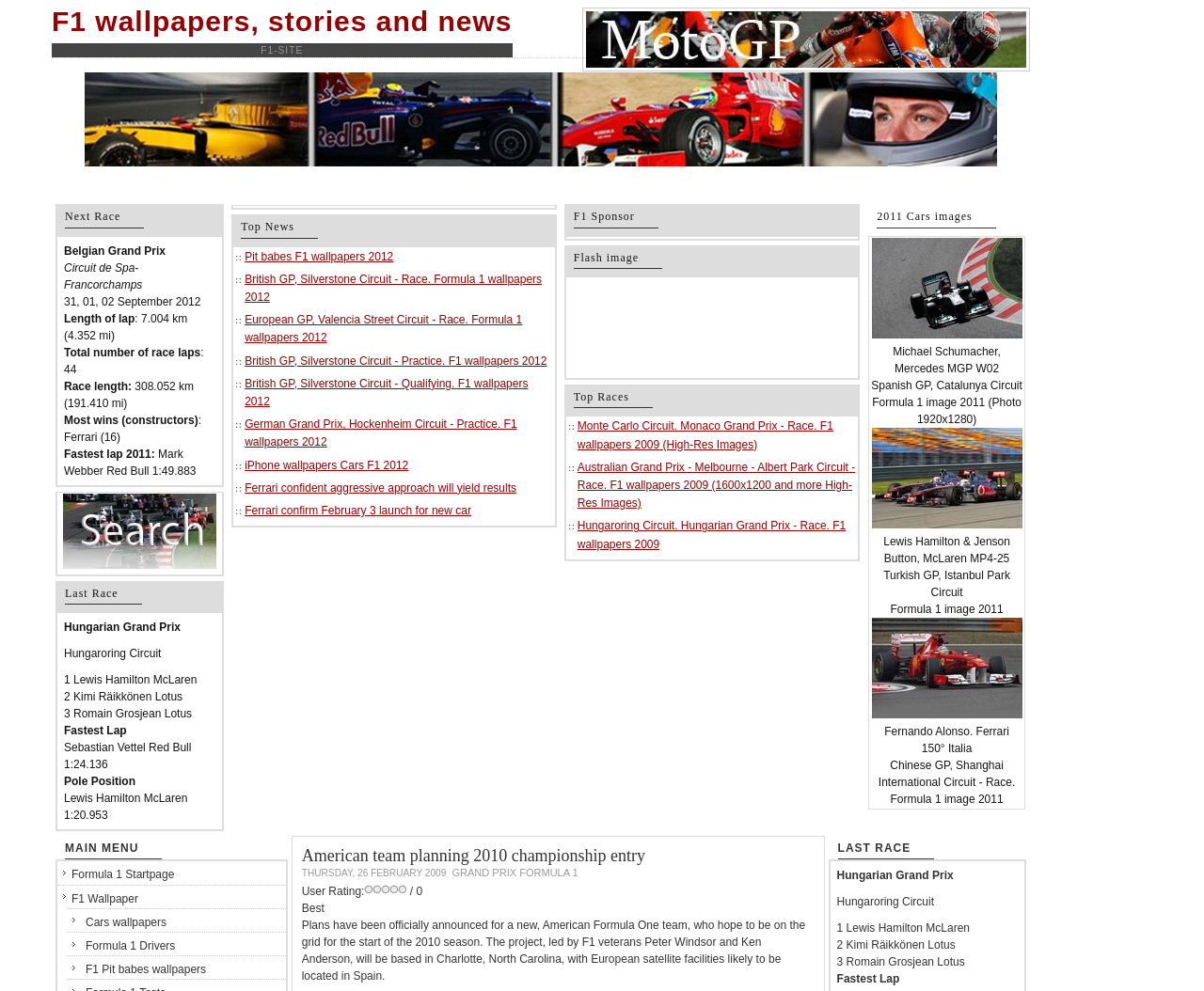What is the text of the webpage's headline?

F1 wallpapers, stories and news